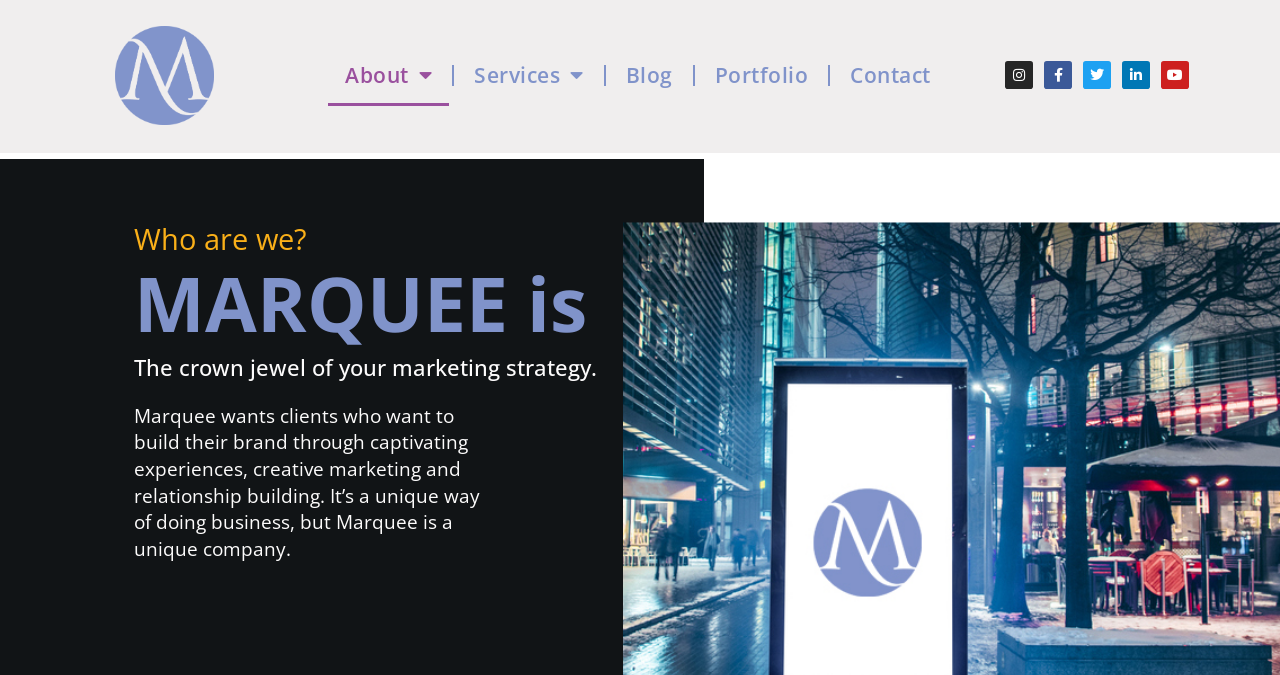Please identify the bounding box coordinates of the area that needs to be clicked to follow this instruction: "View portfolio".

[0.545, 0.066, 0.645, 0.157]